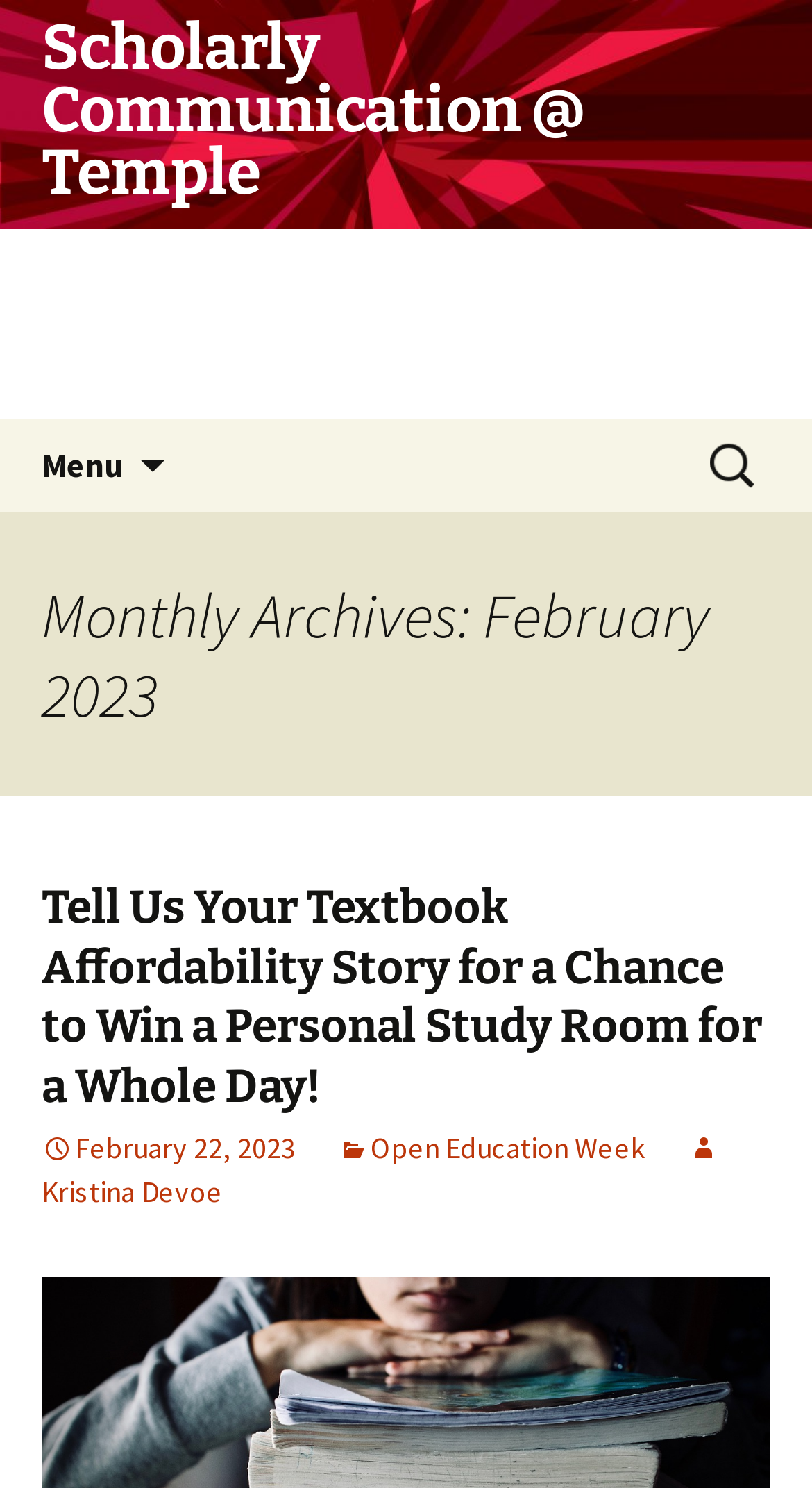What is the title of the first article?
Please provide a comprehensive answer based on the contents of the image.

The first article is a link element with the text 'Tell Us Your Textbook Affordability Story for a Chance to Win a Personal Study Room for a Whole Day!', which is a child of the header element 'Monthly Archives: February 2023'.